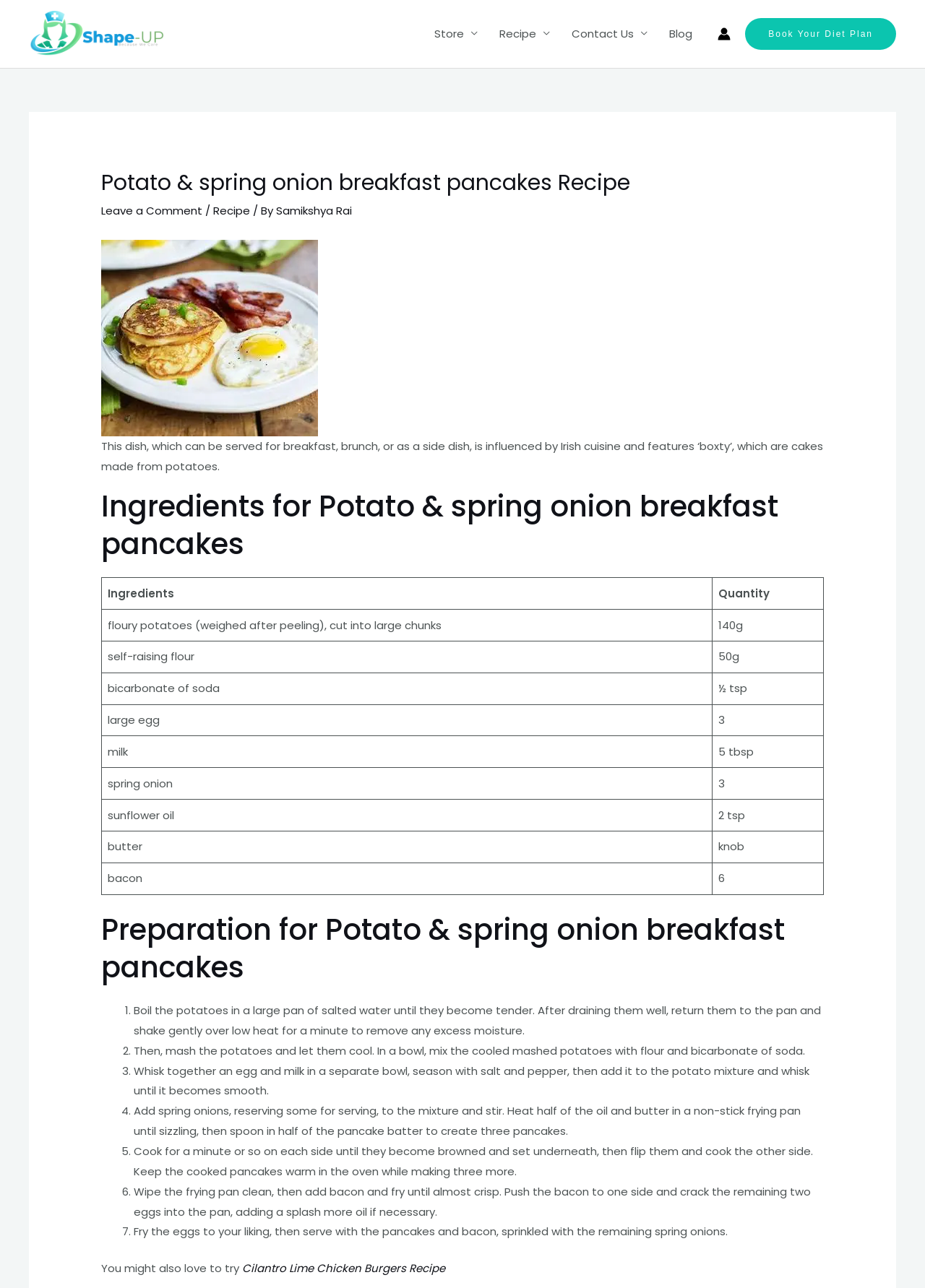What is the last step in the preparation of the recipe?
Relying on the image, give a concise answer in one word or a brief phrase.

Serve with pancakes and bacon